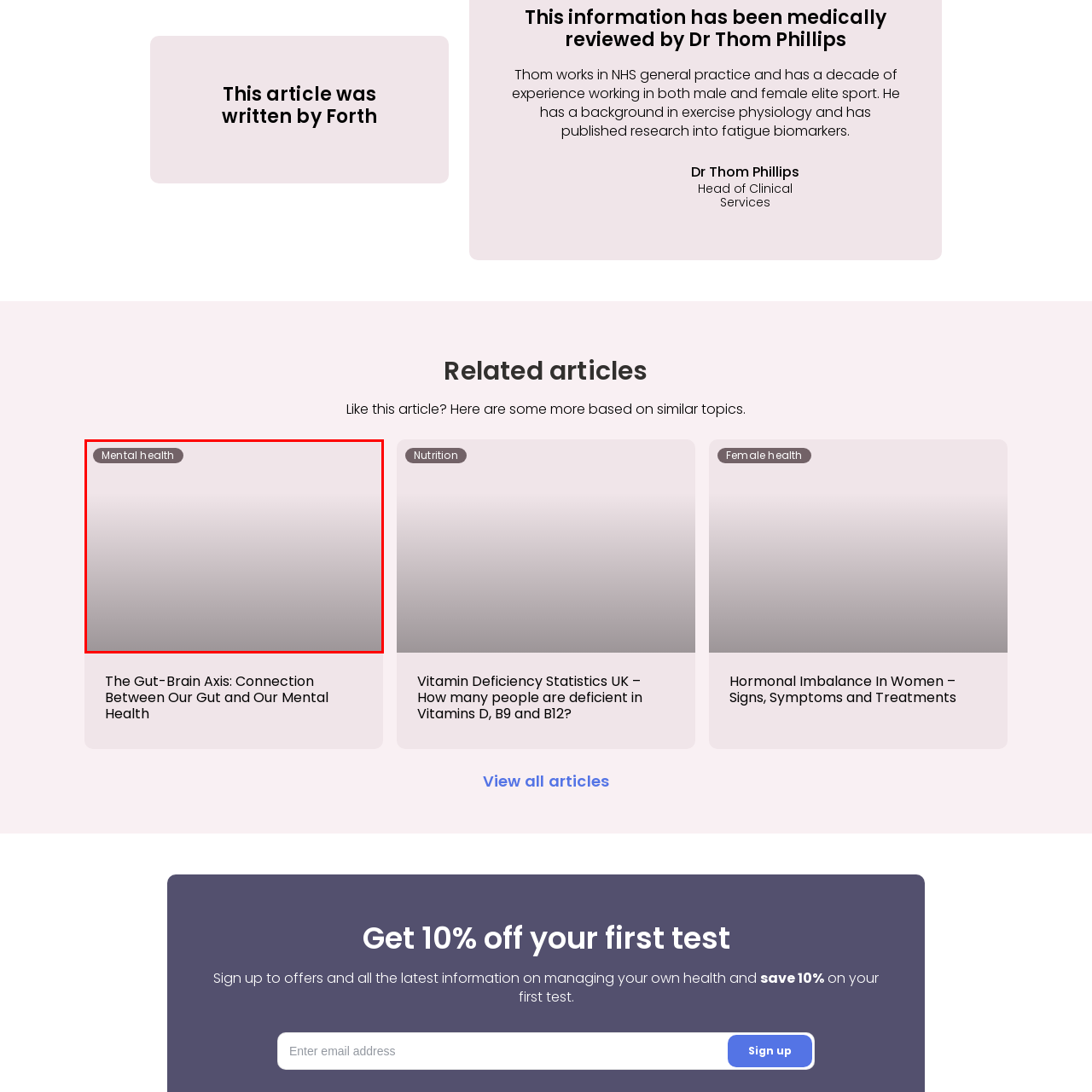Please provide a comprehensive caption for the image highlighted in the red box.

The image features an inviting graphic associated with a topic on mental health. It prominently displays the heading "Mental health," suggesting a focus on well-being and emotional wellness. The background transitions smoothly from a light to a darker gradient, creating a calming effect that resonates with the theme of mental health. This visual complements the accompanying link on the webpage, which leads to an article discussing the connection between mental well-being and other health aspects, specifically titled "The Gut-Brain Axis: Connection Between Our Gut and Our Mental Health." This connection emphasizes the importance of understanding mental health in a broader context, as it can influence overall health and lifestyle.